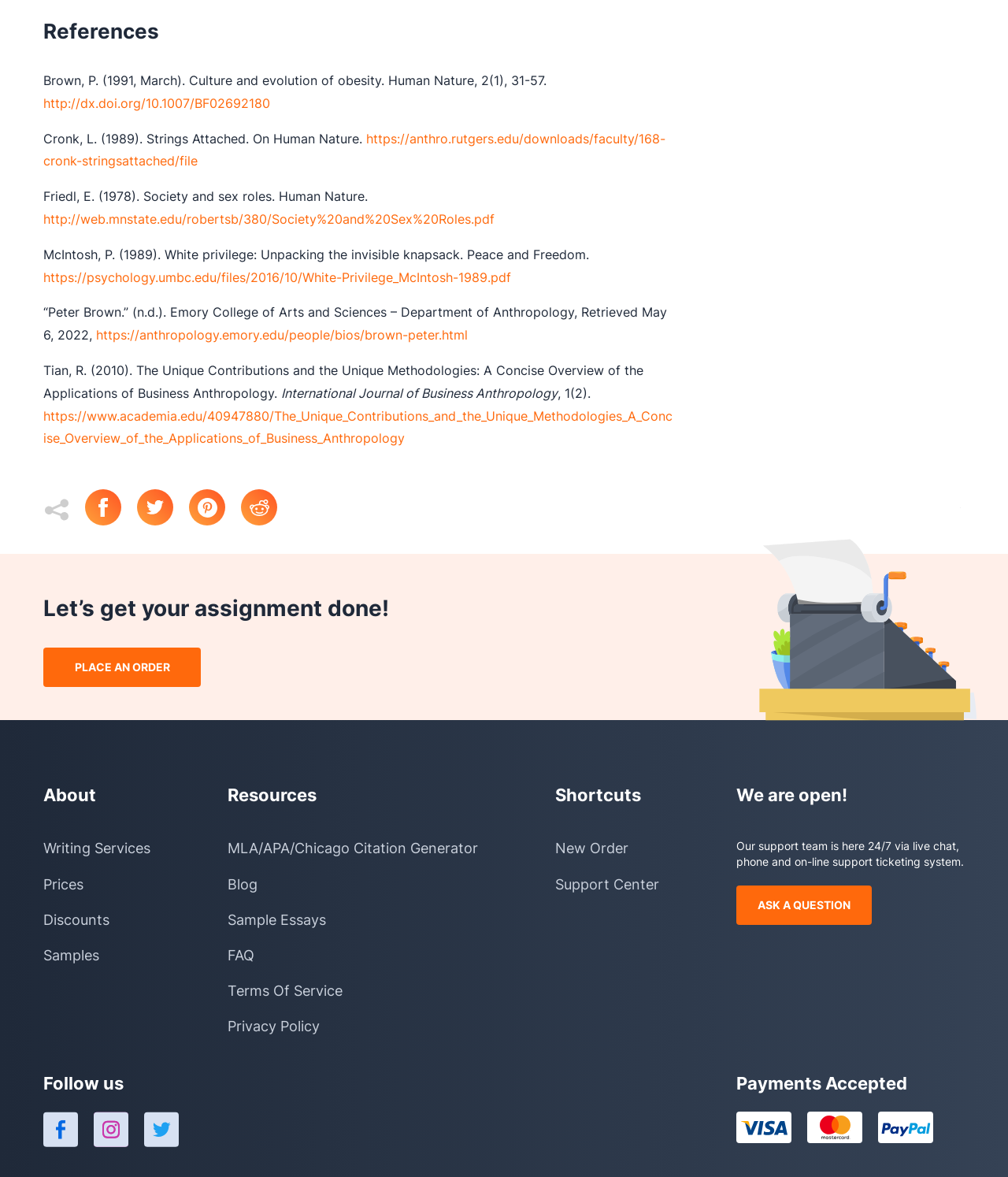Show the bounding box coordinates of the element that should be clicked to complete the task: "View the 'About' page".

[0.043, 0.665, 0.149, 0.686]